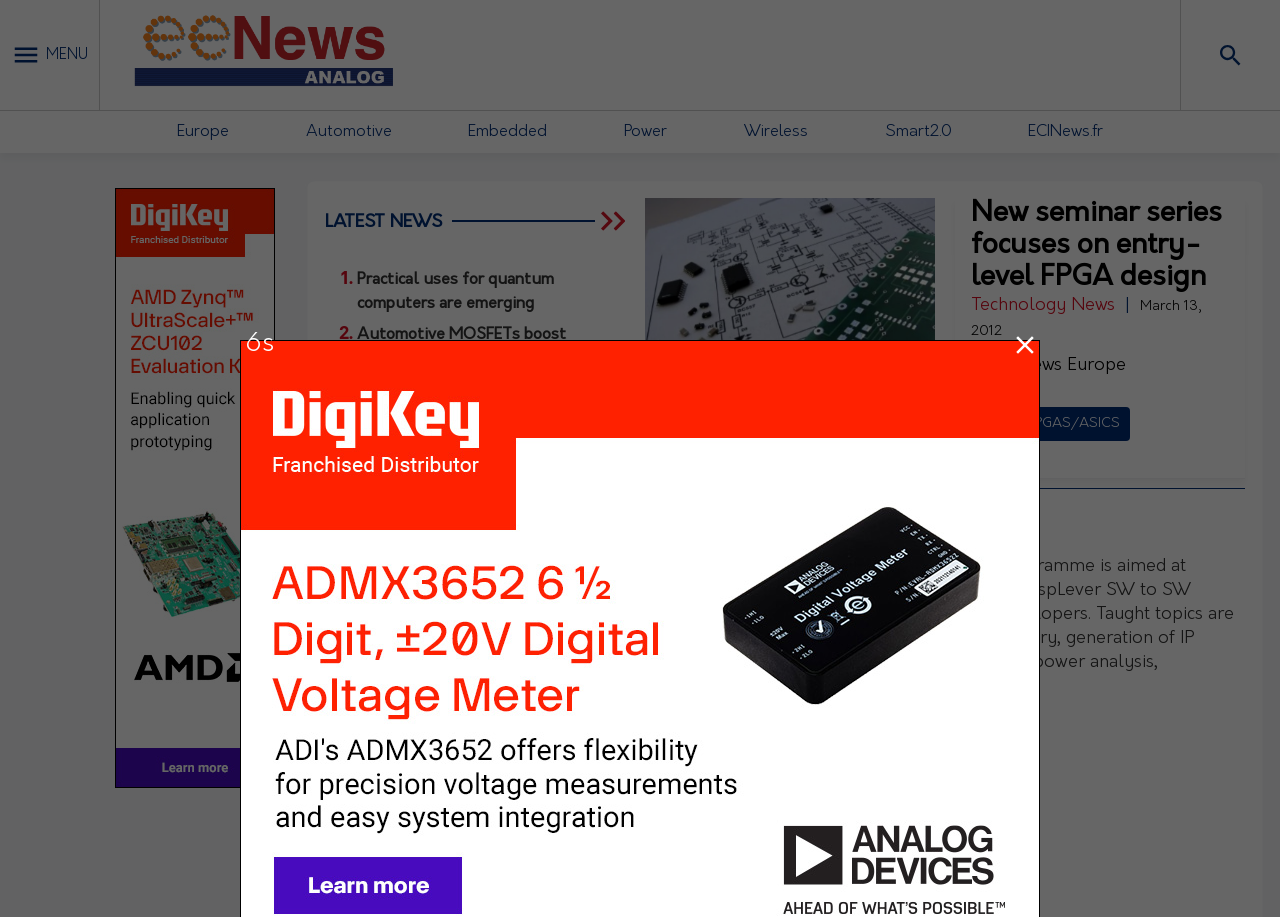How many most read articles are listed?
Please give a detailed answer to the question using the information shown in the image.

The webpage has a section titled 'MOST READ ARTICLES' which lists five articles, including 'Raspberry Pi readies CM5 compute module', 'Raspberry Pi SDR for 5G small cells', and others, indicating that five most read articles are listed.